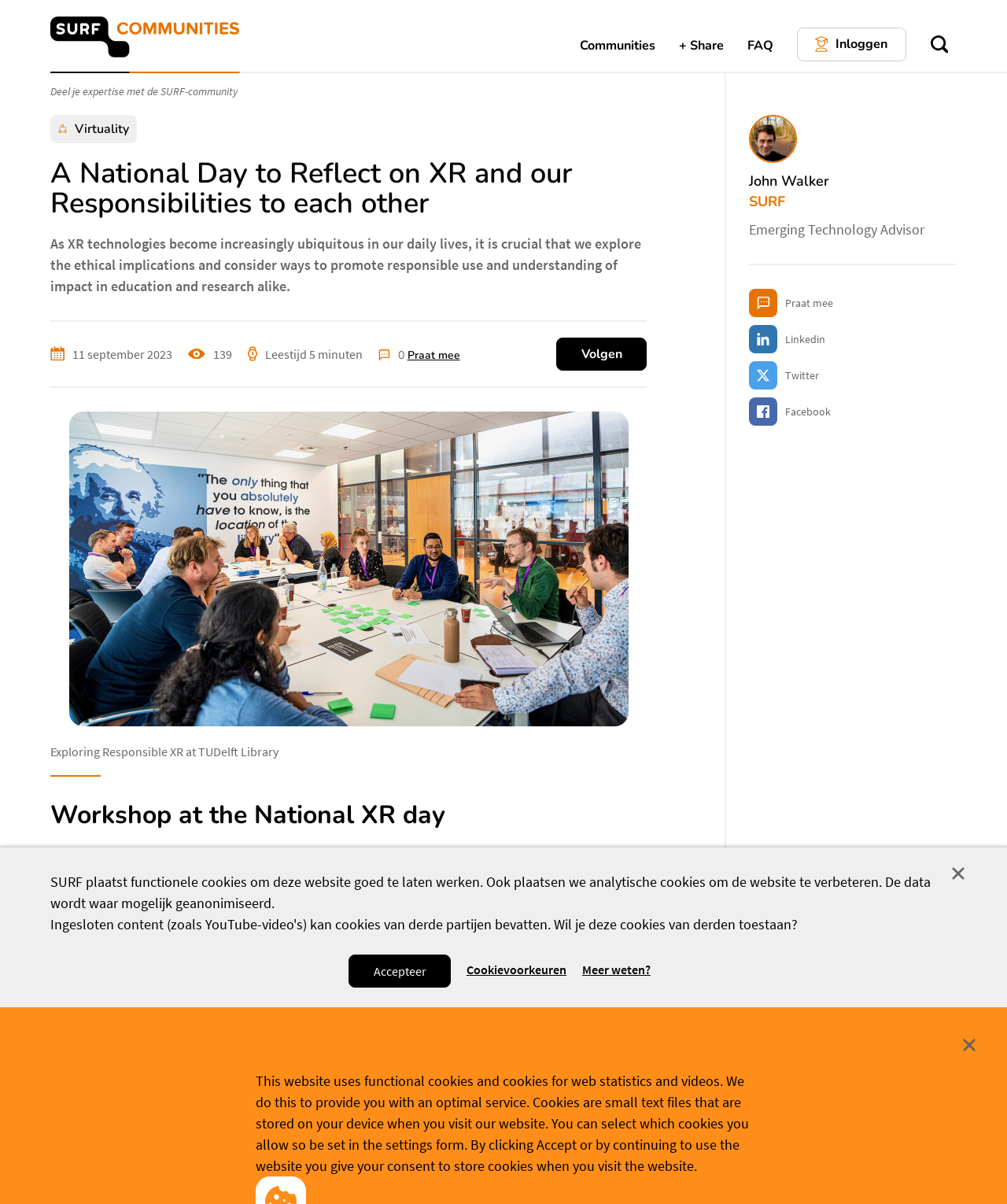Determine the bounding box coordinates of the region that needs to be clicked to achieve the task: "Read more about 'Virtuality'".

[0.05, 0.095, 0.136, 0.119]